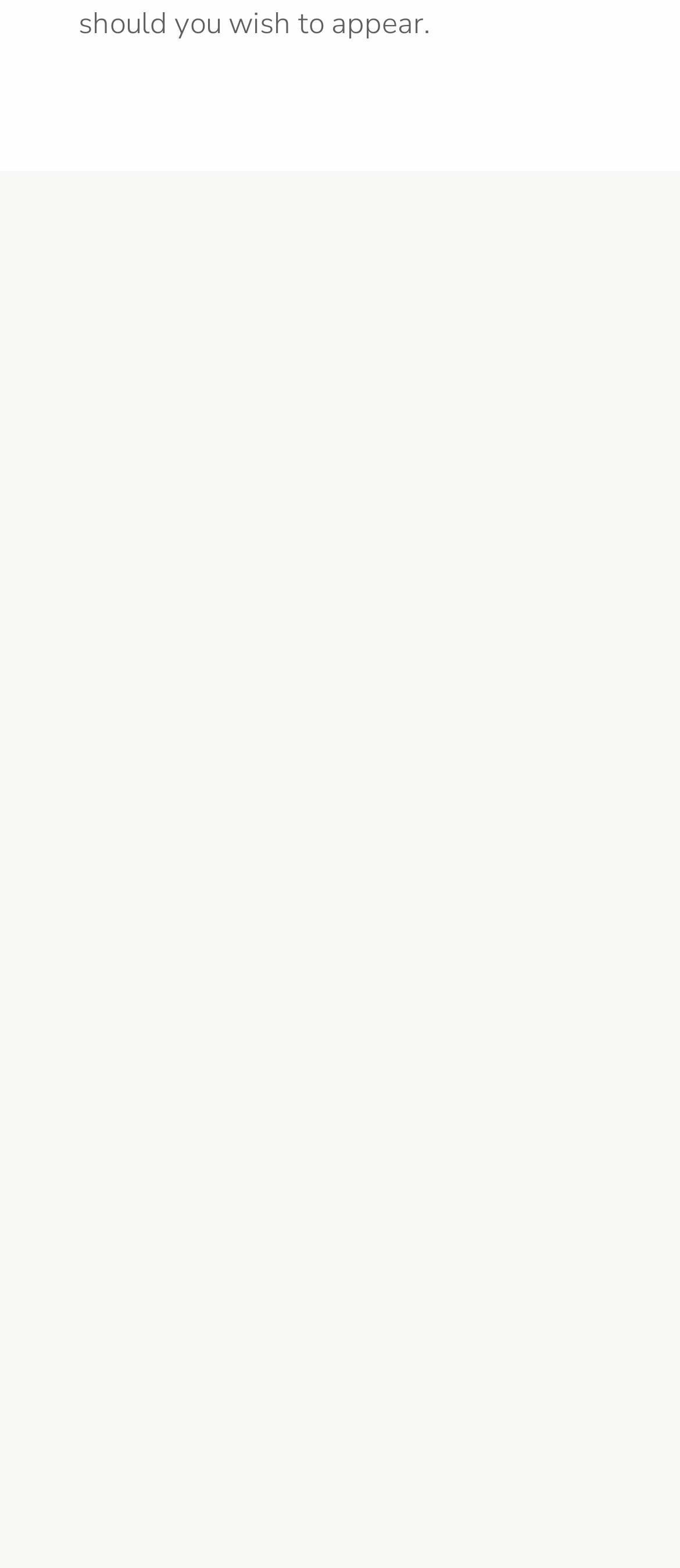Locate the bounding box coordinates of the element that should be clicked to execute the following instruction: "Learn about child passenger safety".

[0.038, 0.338, 0.49, 0.364]